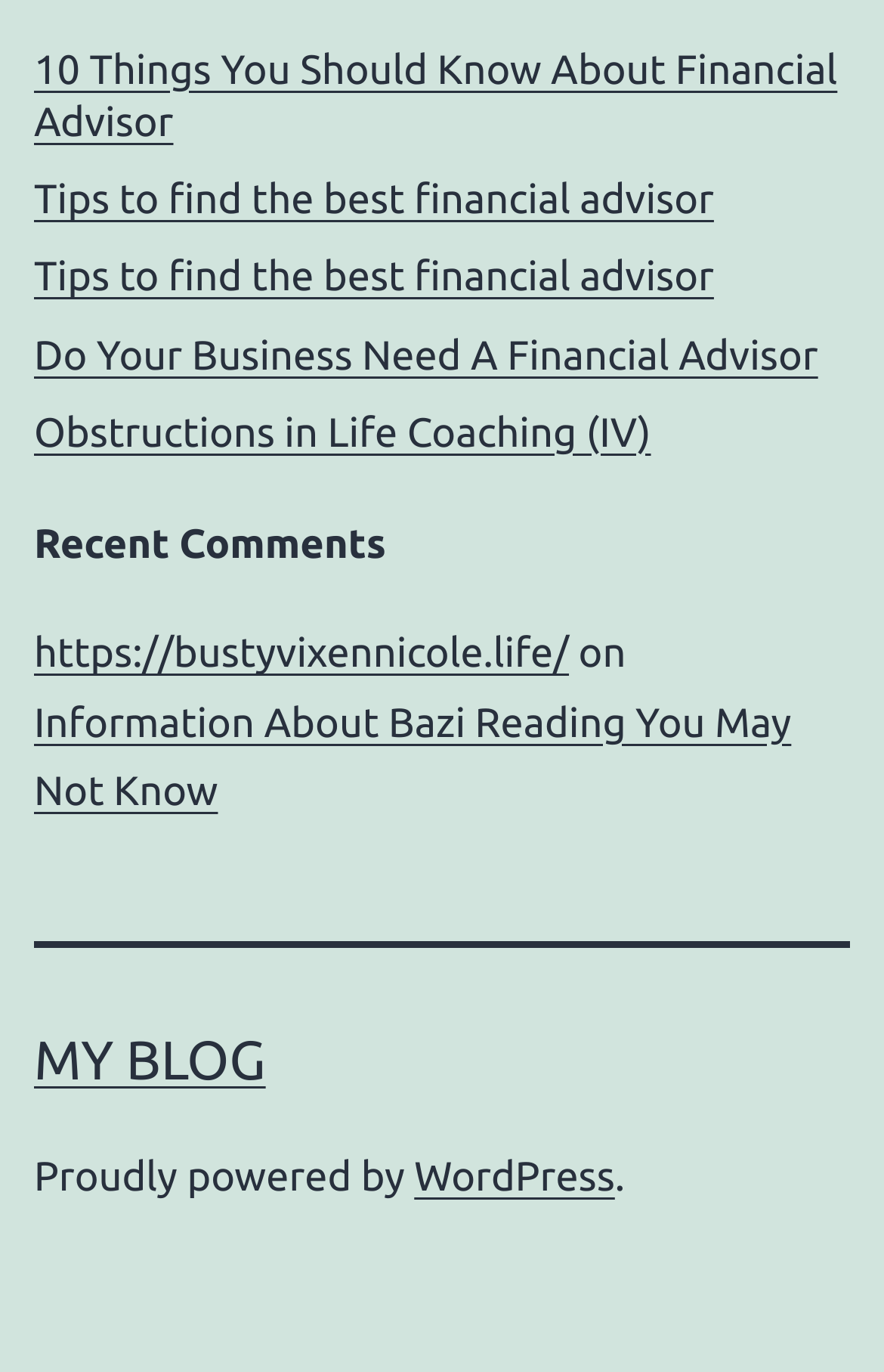What is the name of the blogging platform?
Please answer the question with as much detail and depth as you can.

The footer of the webpage has a text 'Proudly powered by WordPress', which indicates that the blogging platform used is WordPress.